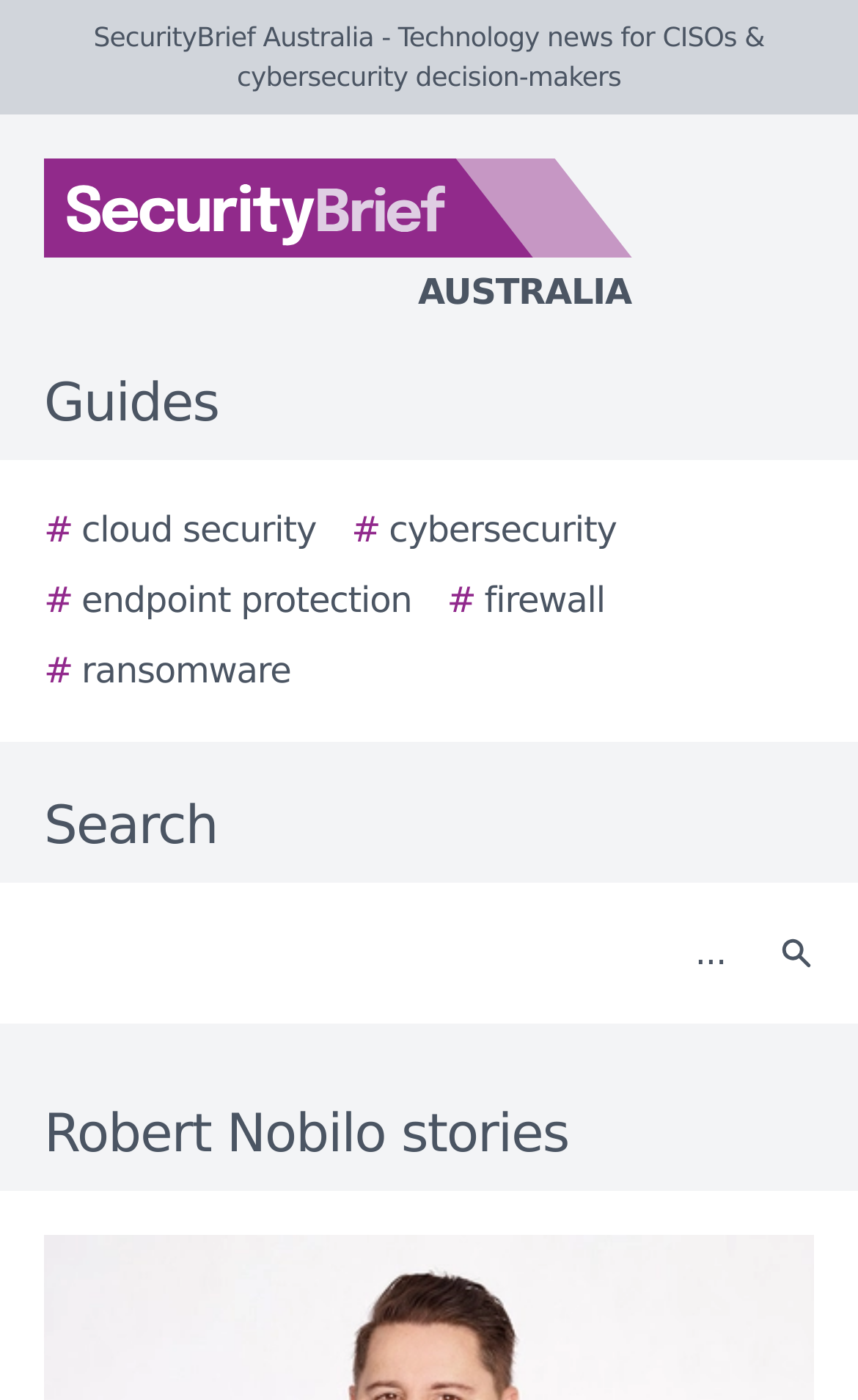Offer an extensive depiction of the webpage and its key elements.

The webpage is a list of stories by Robert Nobilo on SecurityBrief Australia, a technology news website for CISOs and cybersecurity decision-makers. At the top of the page, there is a logo of SecurityBrief Australia, accompanied by a link to the website's homepage. Below the logo, there is a horizontal menu with five links to different categories: cloud security, cybersecurity, endpoint protection, firewall, and ransomware. 

To the right of the menu, there is a search bar with a text box and a search button. The search button has a small icon. 

Below the menu and search bar, there is a heading that reads "Robert Nobilo stories". This heading spans the entire width of the page.